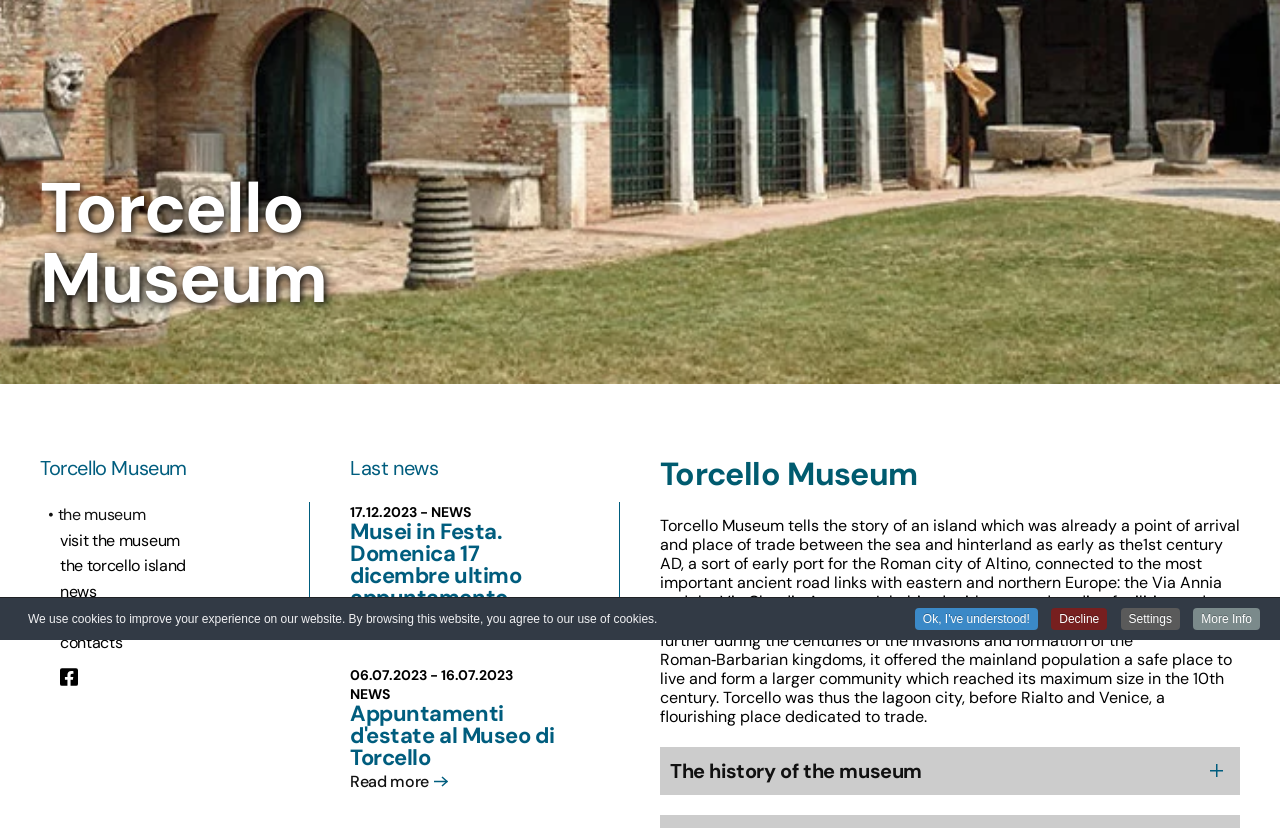Given the description of the UI element: "The history of the museum", predict the bounding box coordinates in the form of [left, top, right, bottom], with each value being a float between 0 and 1.

[0.516, 0.902, 0.969, 0.96]